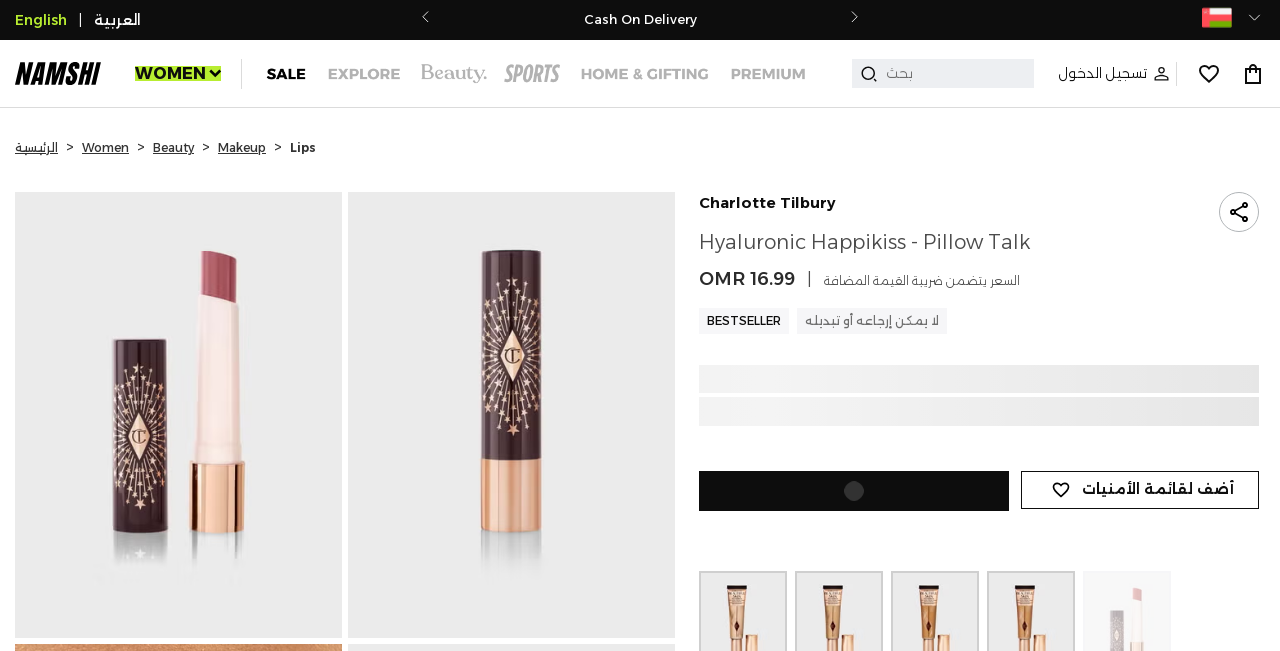Identify the bounding box coordinates for the UI element described as follows: alt="Home & Gifting". Use the format (top-left x, top-left y, bottom-right x, bottom-right y) and ensure all values are floating point numbers between 0 and 1.

[0.445, 0.061, 0.562, 0.164]